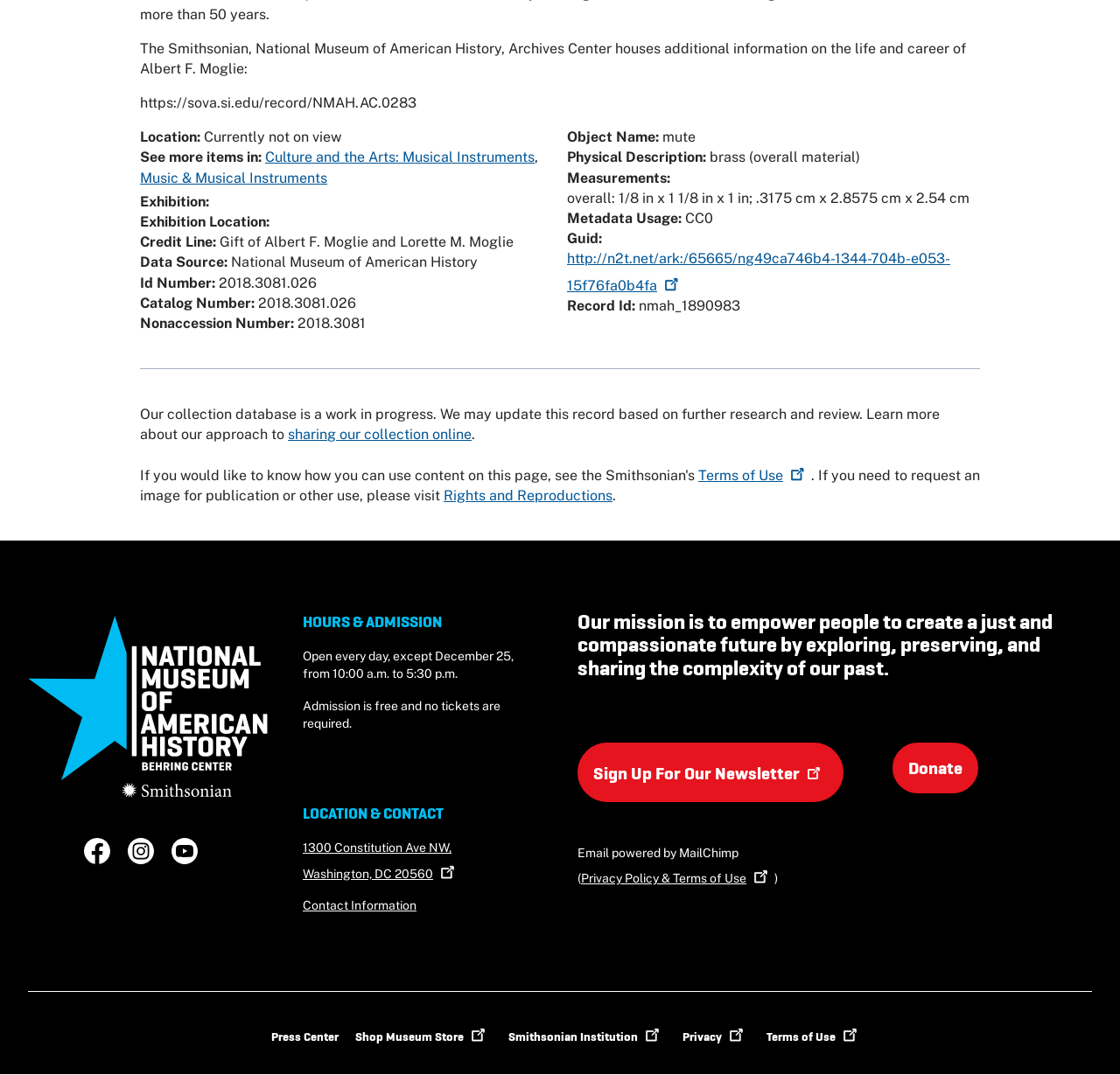Use a single word or phrase to respond to the question:
Where is the National Museum of American History located?

1300 Constitution Ave NW, Washington, DC 20560